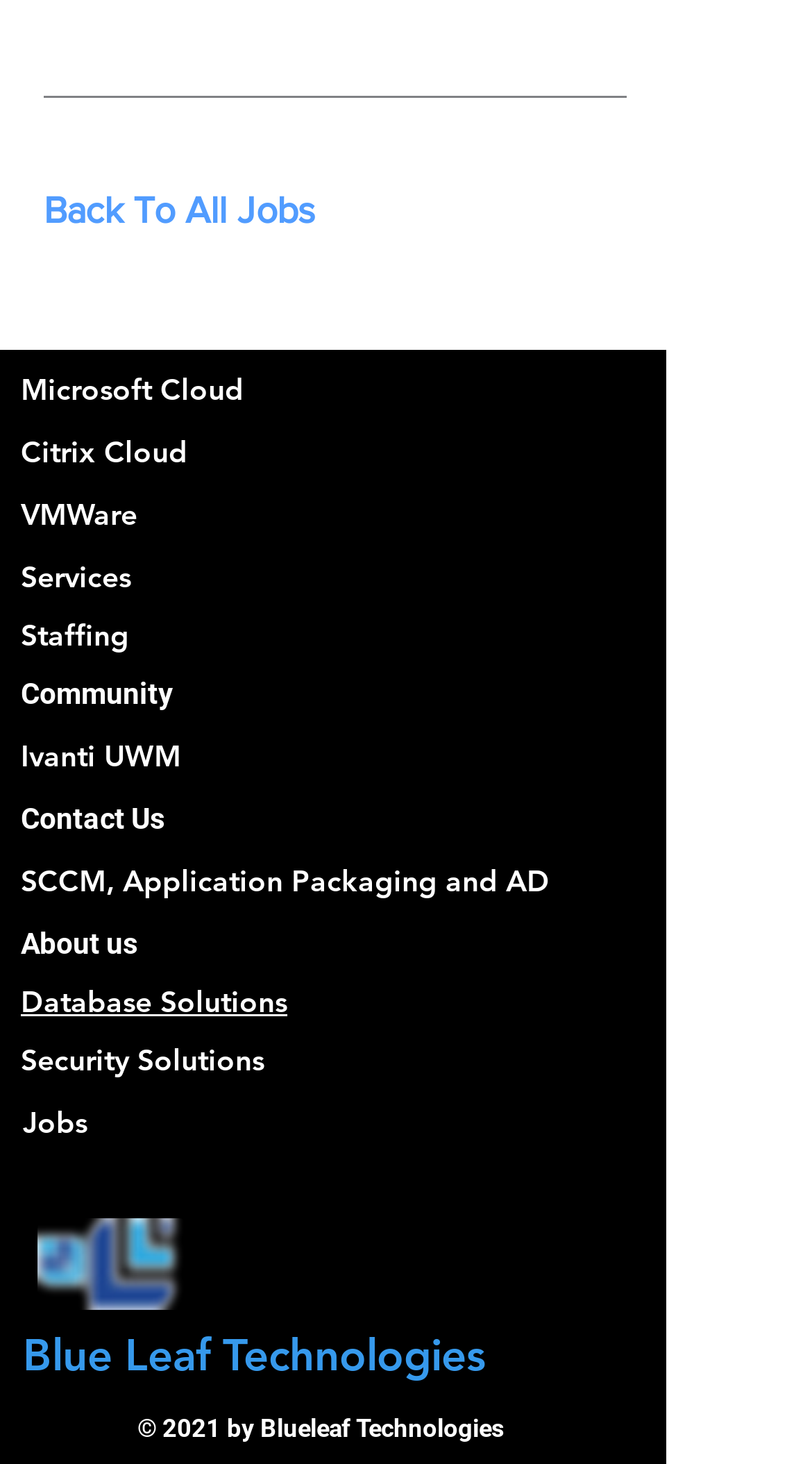Please find the bounding box coordinates of the clickable region needed to complete the following instruction: "Click the menu button". The bounding box coordinates must consist of four float numbers between 0 and 1, i.e., [left, top, right, bottom].

None